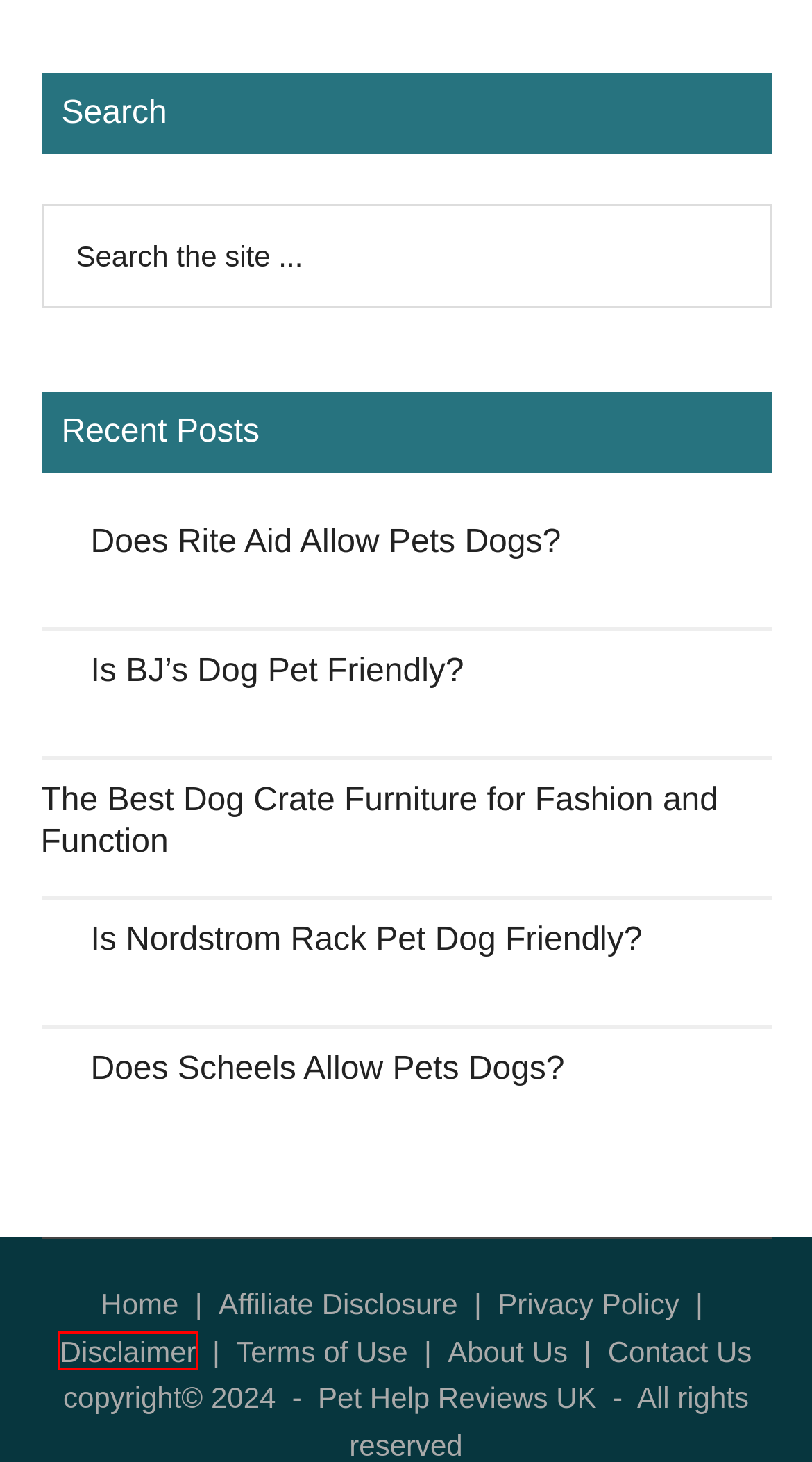Review the screenshot of a webpage containing a red bounding box around an element. Select the description that best matches the new webpage after clicking the highlighted element. The options are:
A. Disclaimer | Pet Help Reviews UK
B. Dog Training – Pet Help Reviews UK
C. The Best Dog Crate Furniture for Fashion and Function
D. Terms of Use | Pet Help Reviews UK
E. Affiliate Disclosure | Pet Help Reviews UK
F. Is Nordstrom Rack Pet Dog Friendly?
G. Is BJ’s Dog Pet Friendly? – Pet Help Reviews UK
H. Does Scheels Allow Pets Dogs? – Pet Help Reviews UK

A